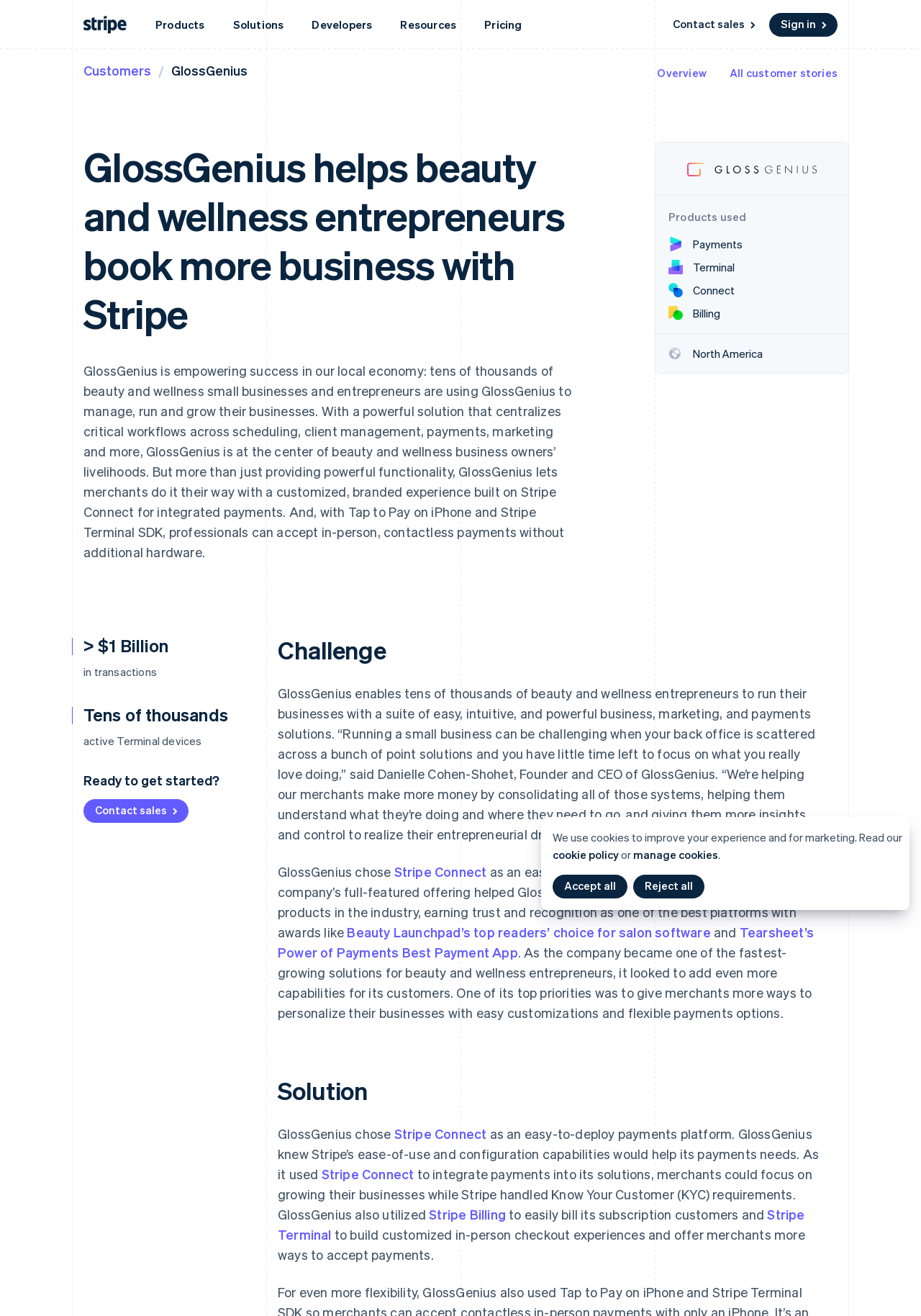Given the element description Identity Identity Online identity verification, specify the bounding box coordinates of the corresponding UI element in the format (top-left x, top-left y, bottom-right x, bottom-right y). All values must be between 0 and 1.

[0.153, 0.188, 0.325, 0.209]